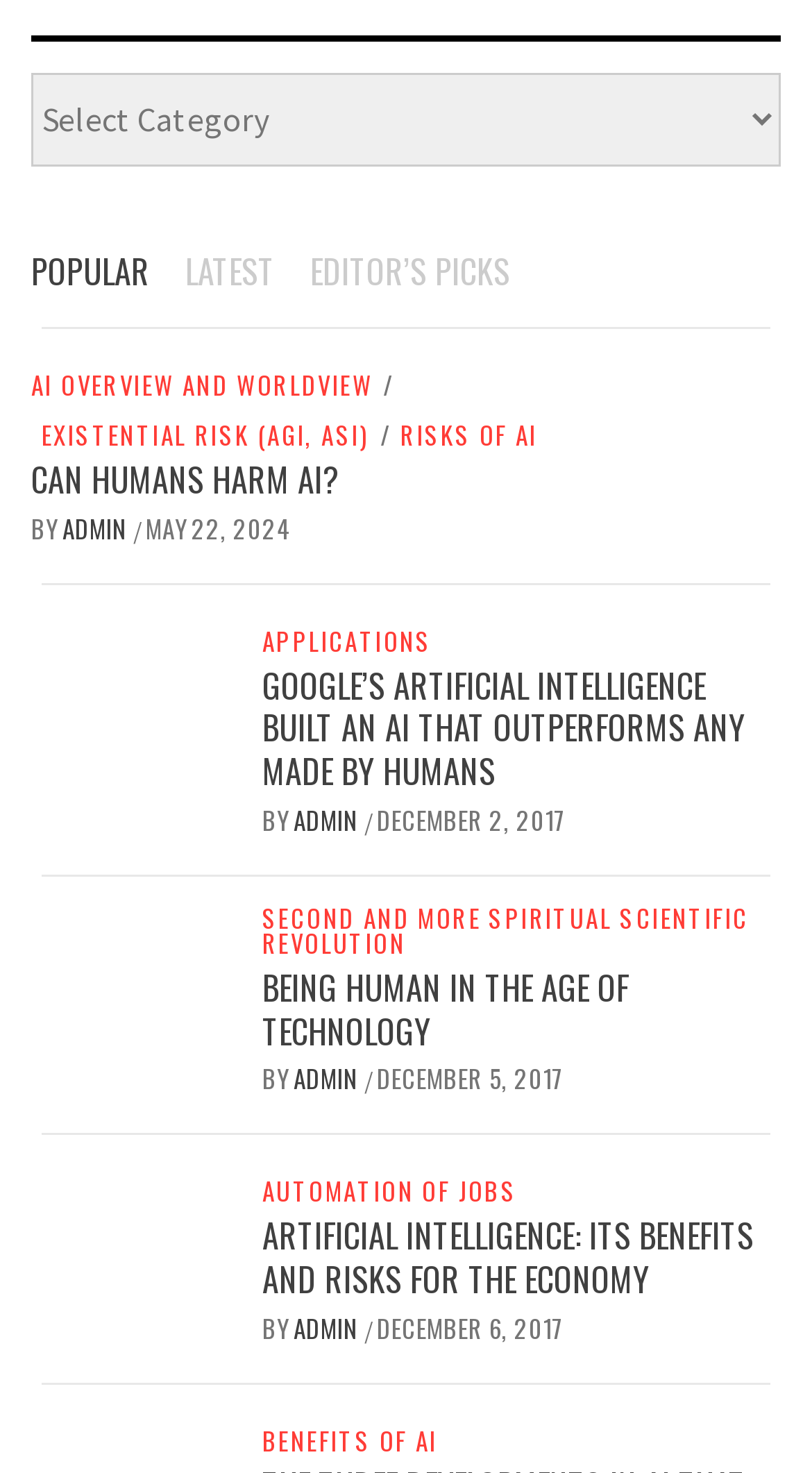Please identify the bounding box coordinates of the area I need to click to accomplish the following instruction: "Open 'CAN HUMANS HARM AI?' article".

[0.038, 0.308, 0.418, 0.342]